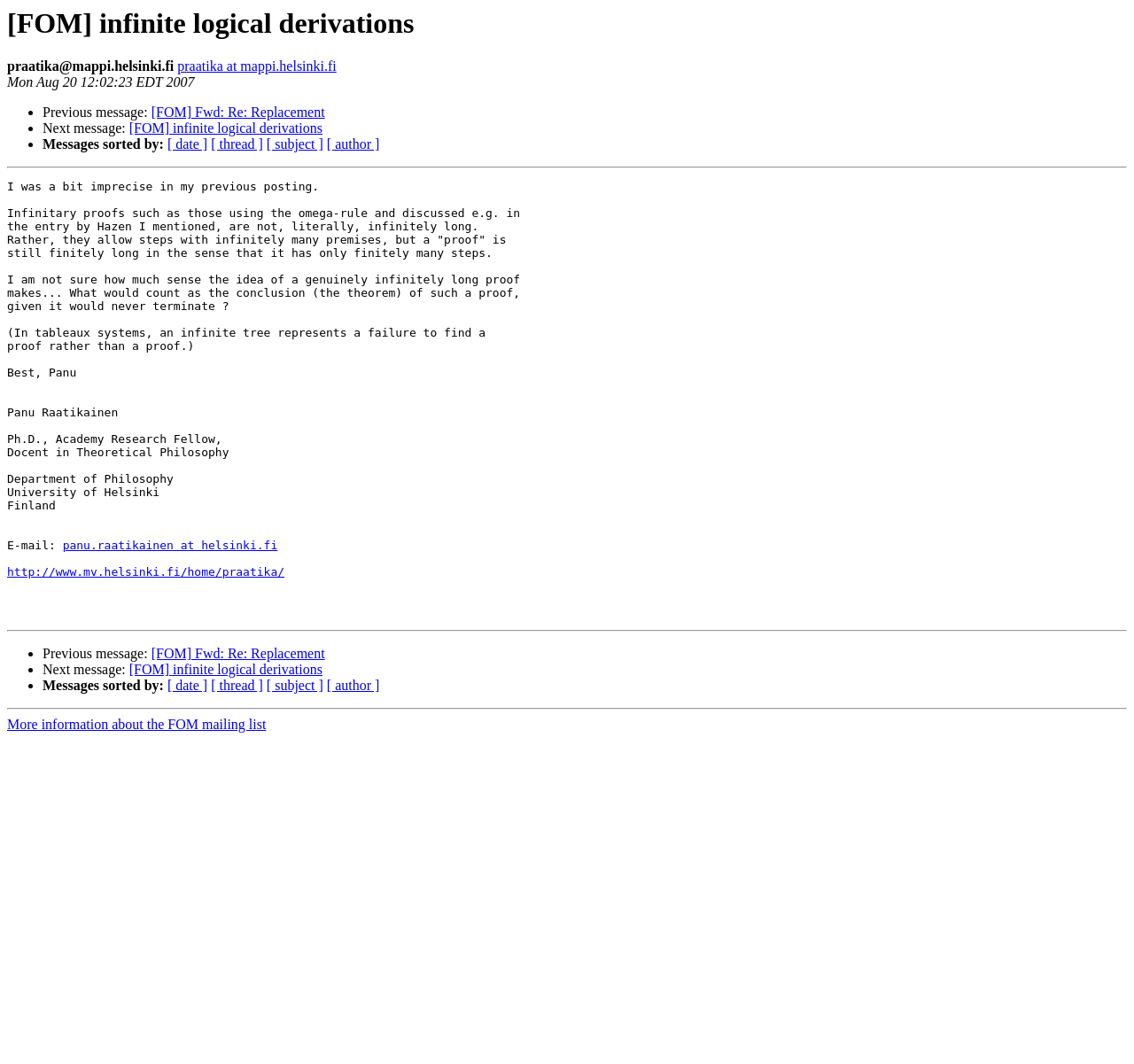Highlight the bounding box coordinates of the element that should be clicked to carry out the following instruction: "Sign in for more information". The coordinates must be given as four float numbers ranging from 0 to 1, i.e., [left, top, right, bottom].

None